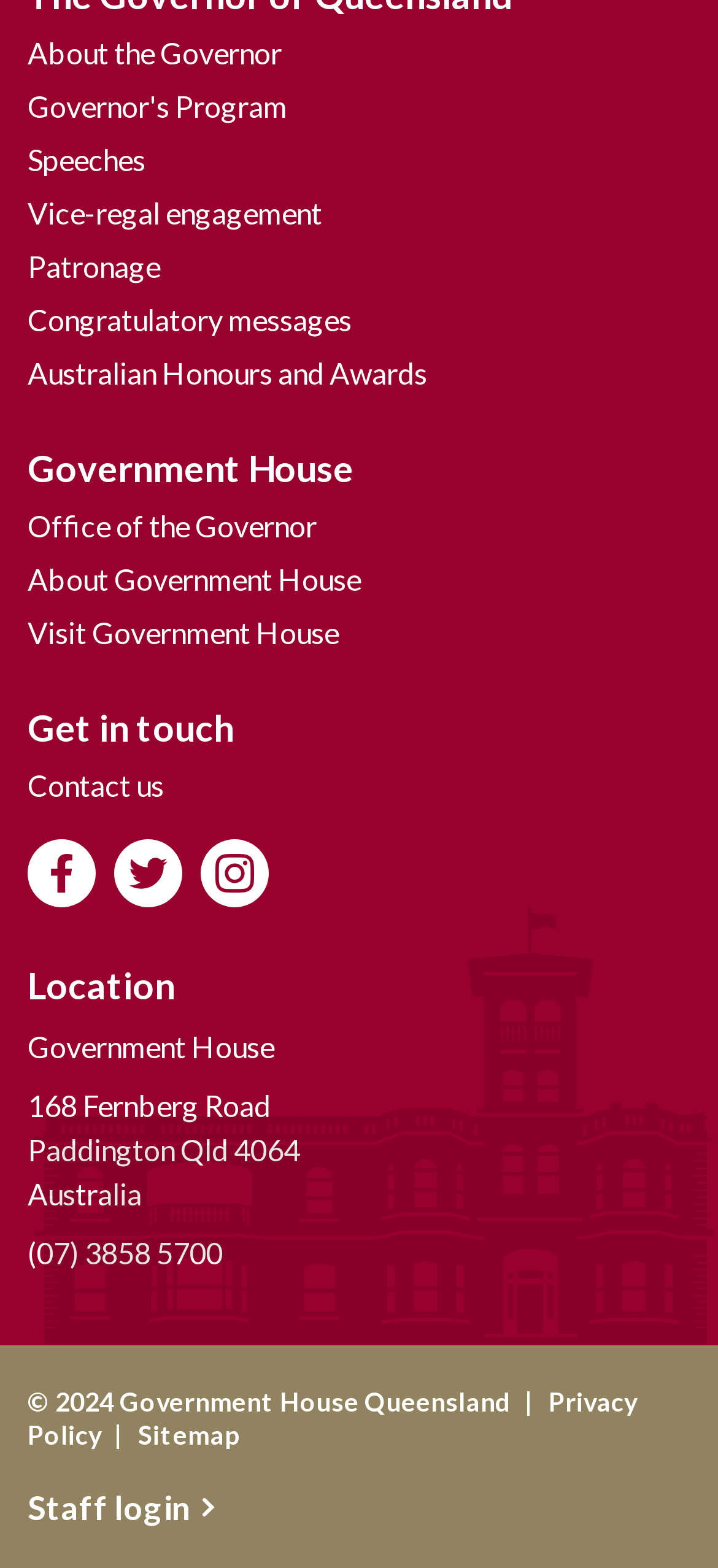Could you highlight the region that needs to be clicked to execute the instruction: "Call the Government House"?

[0.038, 0.786, 0.31, 0.814]